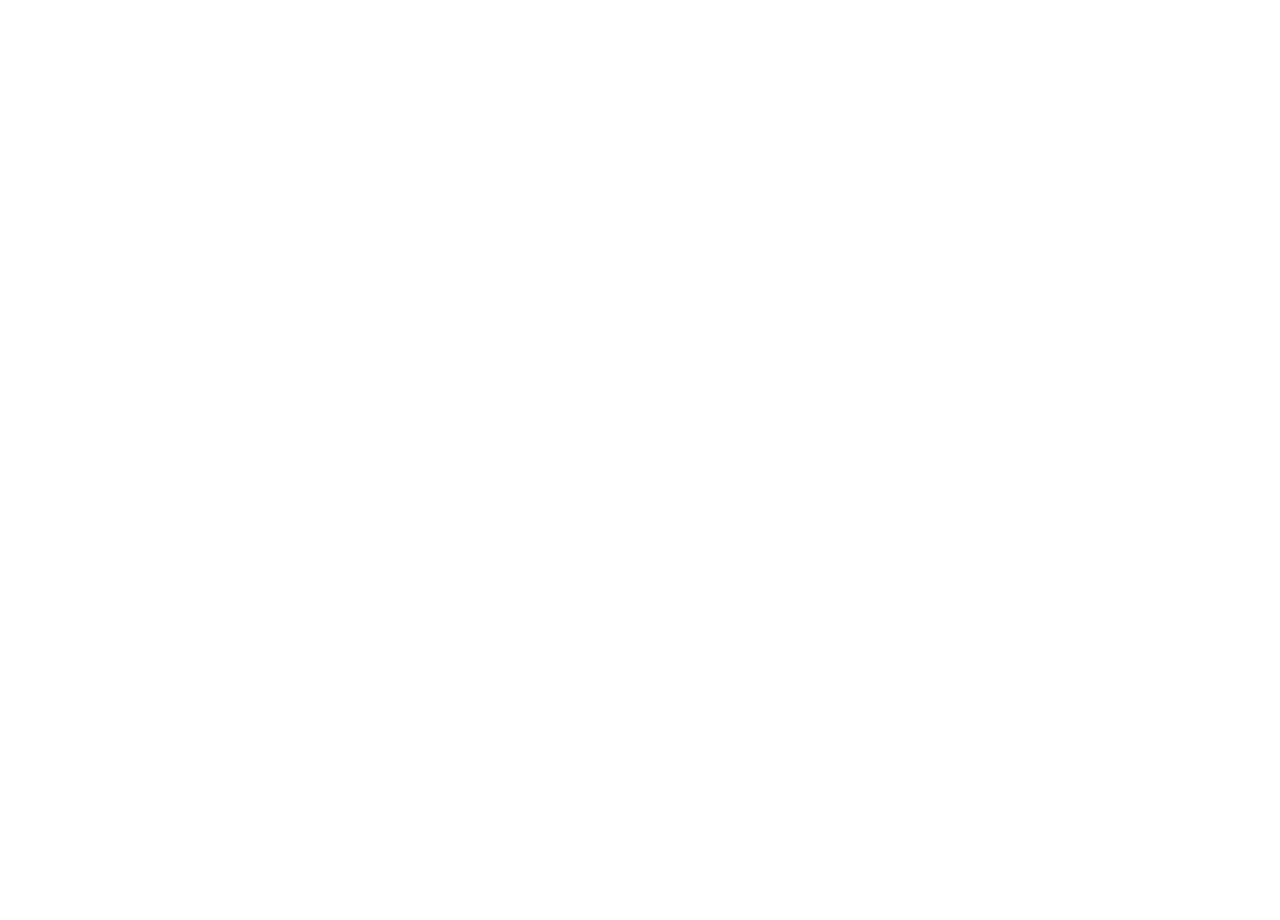Could you please study the image and provide a detailed answer to the question:
What is the company's physical address?

I found the company's physical address by looking at the section that lists the company's contact information. The address is listed as 'Ullernchausséen 64' on one line, '0379 Oslo' on the next line, and 'Norway' on the last line.